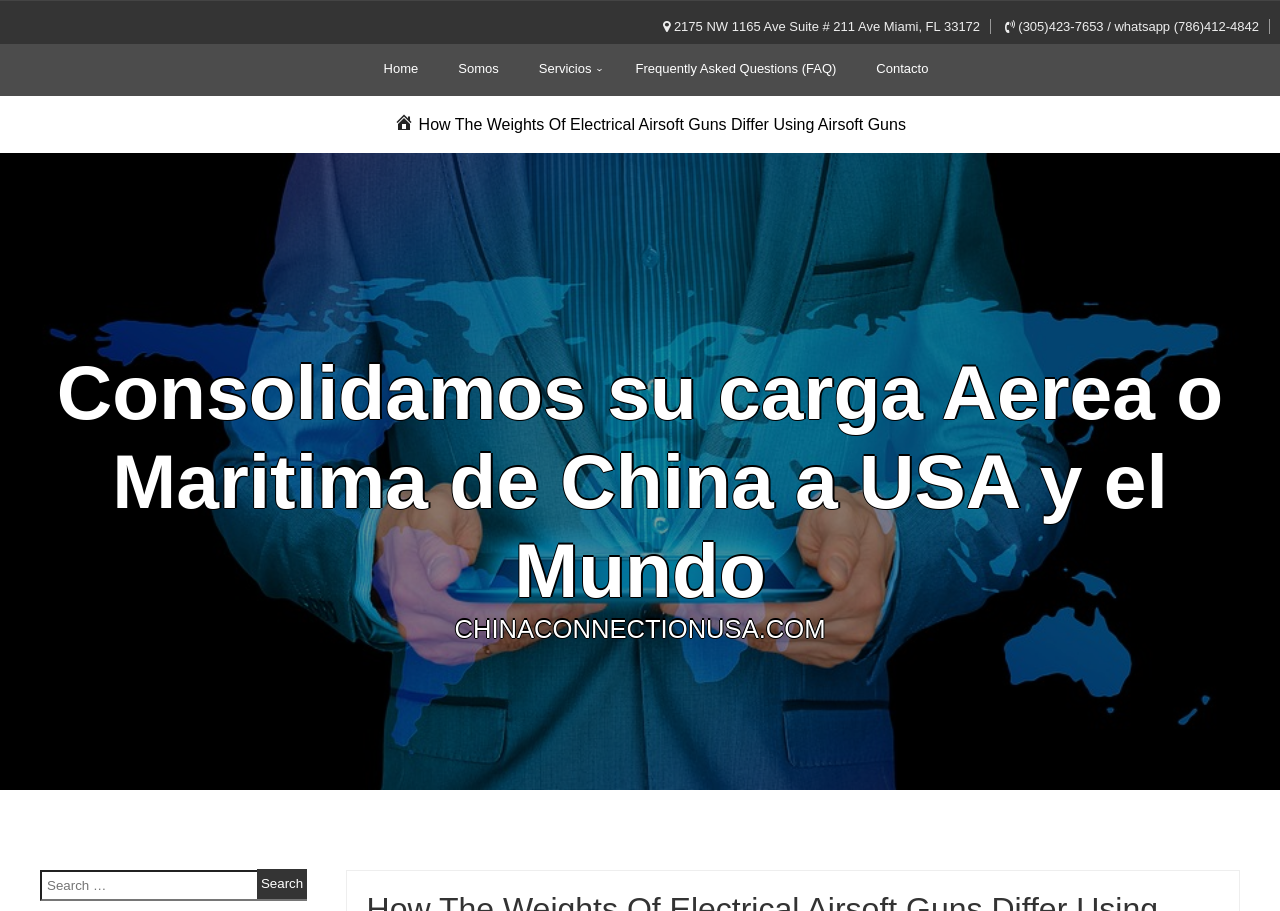How many navigation links are on the top of the webpage?
Using the image, respond with a single word or phrase.

5